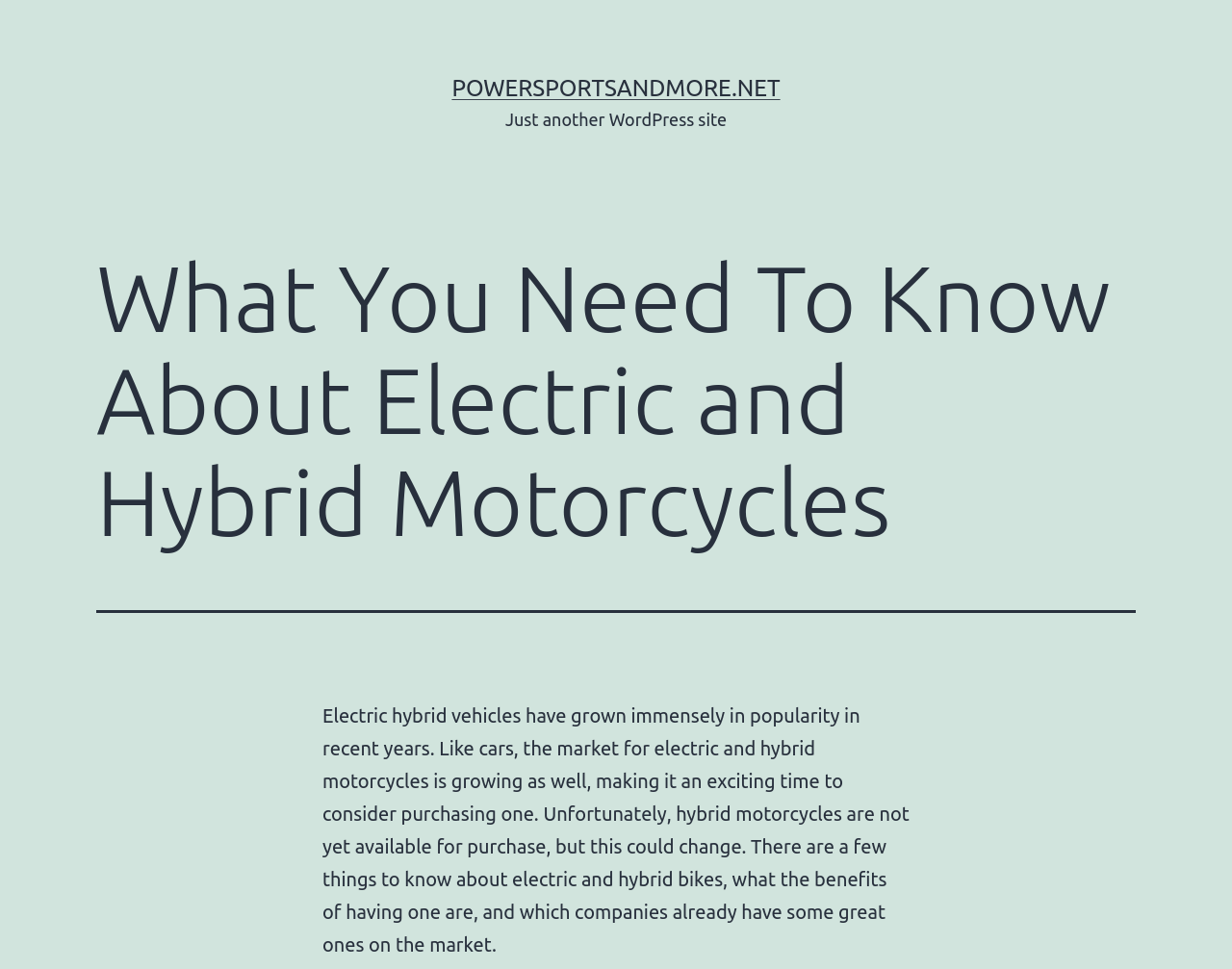Find the main header of the webpage and produce its text content.

What You Need To Know About Electric and Hybrid Motorcycles